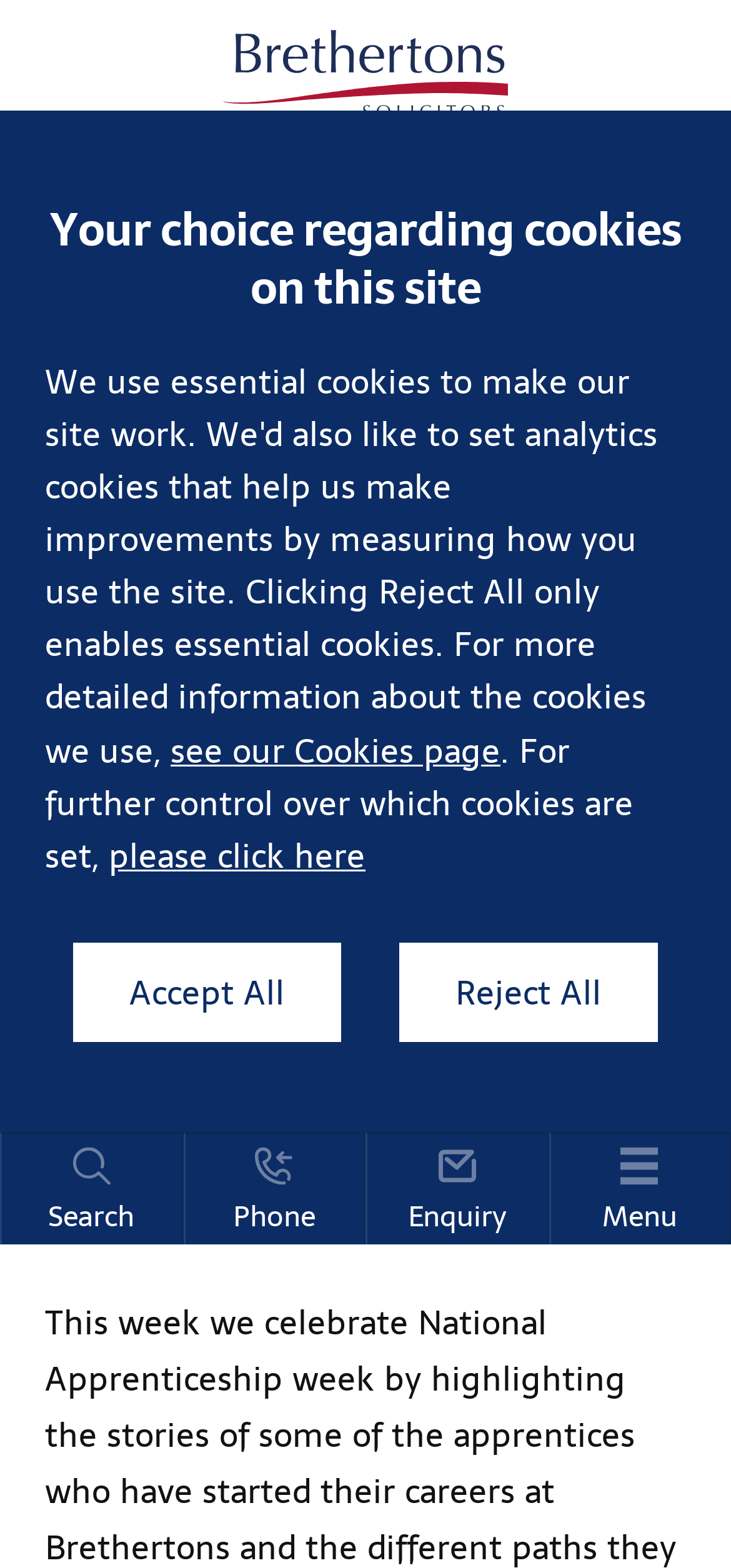Determine the bounding box coordinates for the clickable element to execute this instruction: "Read the blog post by Charlotte Ogilvie". Provide the coordinates as four float numbers between 0 and 1, i.e., [left, top, right, bottom].

[0.062, 0.744, 0.787, 0.79]